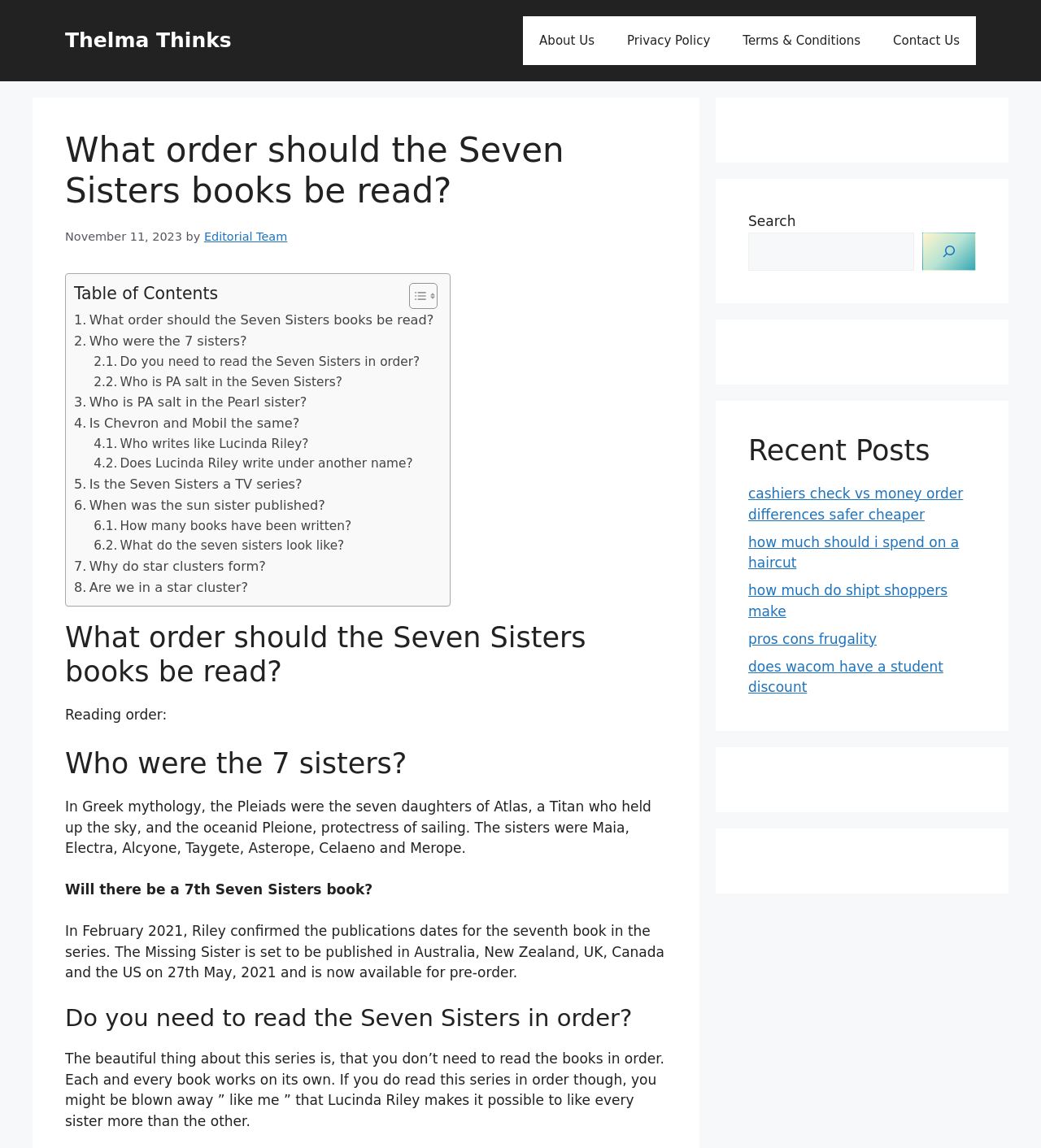Please answer the following question using a single word or phrase: 
What is the title of the main content?

What order should the Seven Sisters books be read?